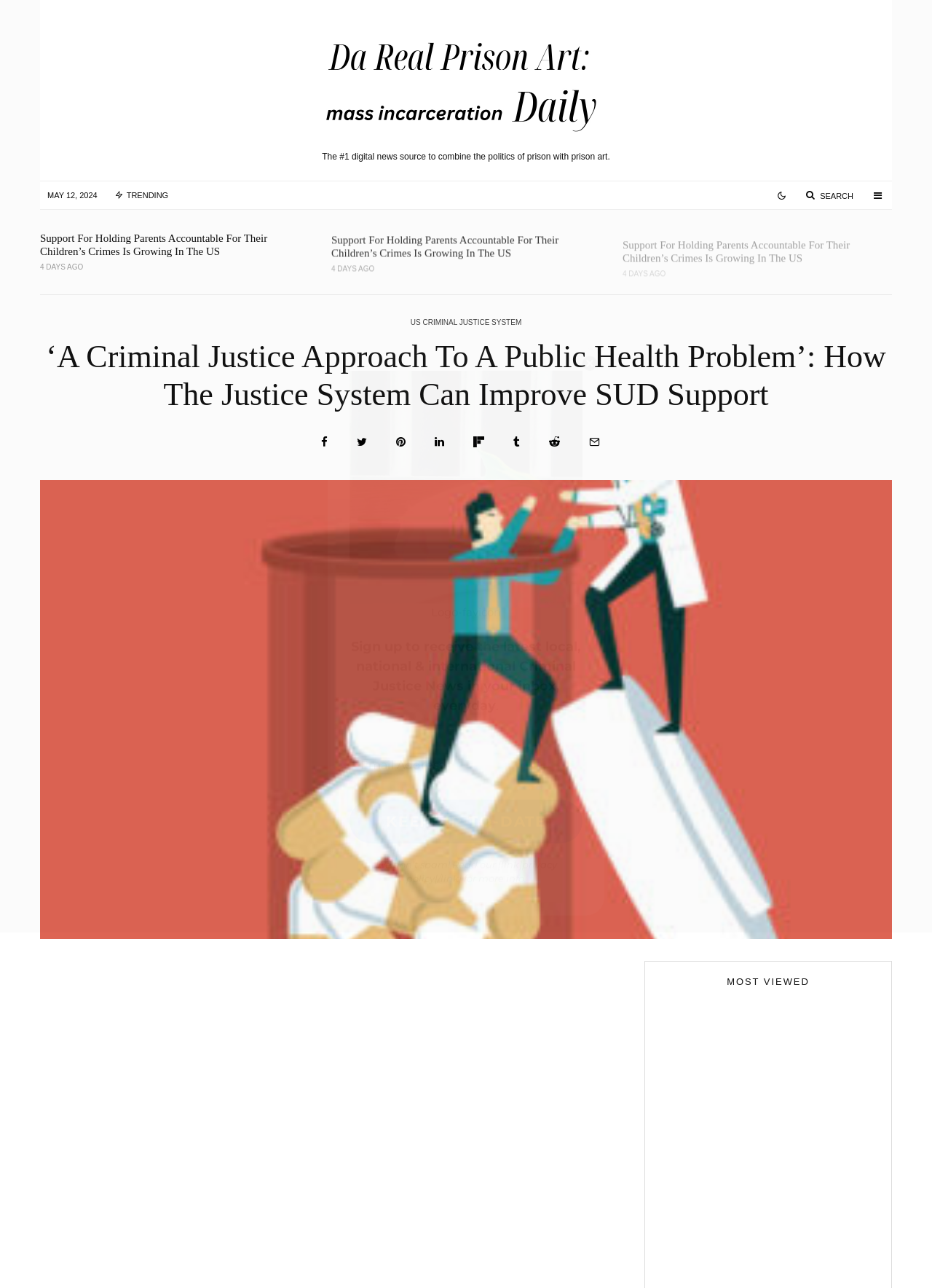Determine the bounding box coordinates of the target area to click to execute the following instruction: "Search for something."

[0.854, 0.142, 0.927, 0.161]